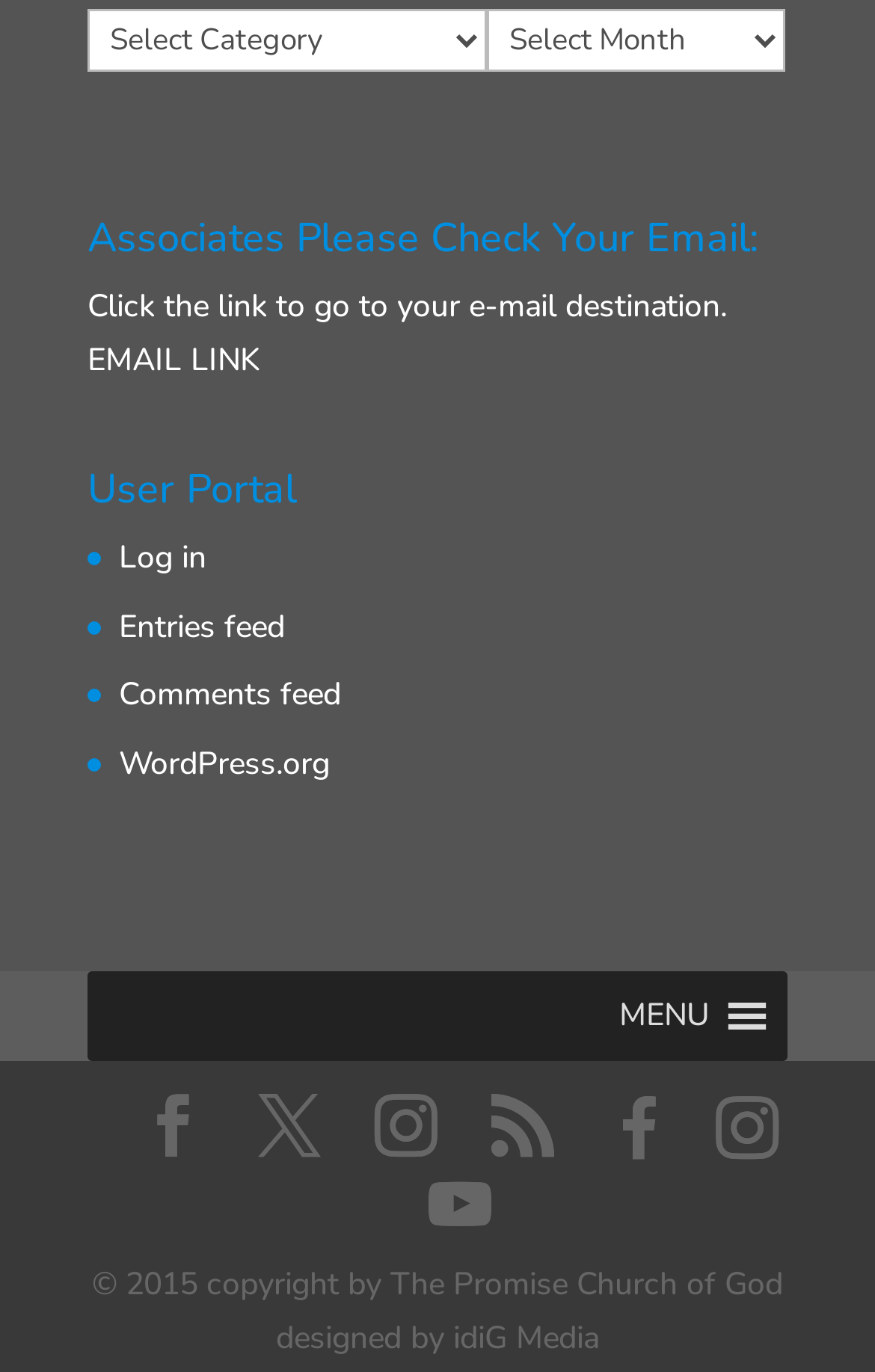Please provide a short answer using a single word or phrase for the question:
What is the purpose of the 'MENU' button?

To expand a menu